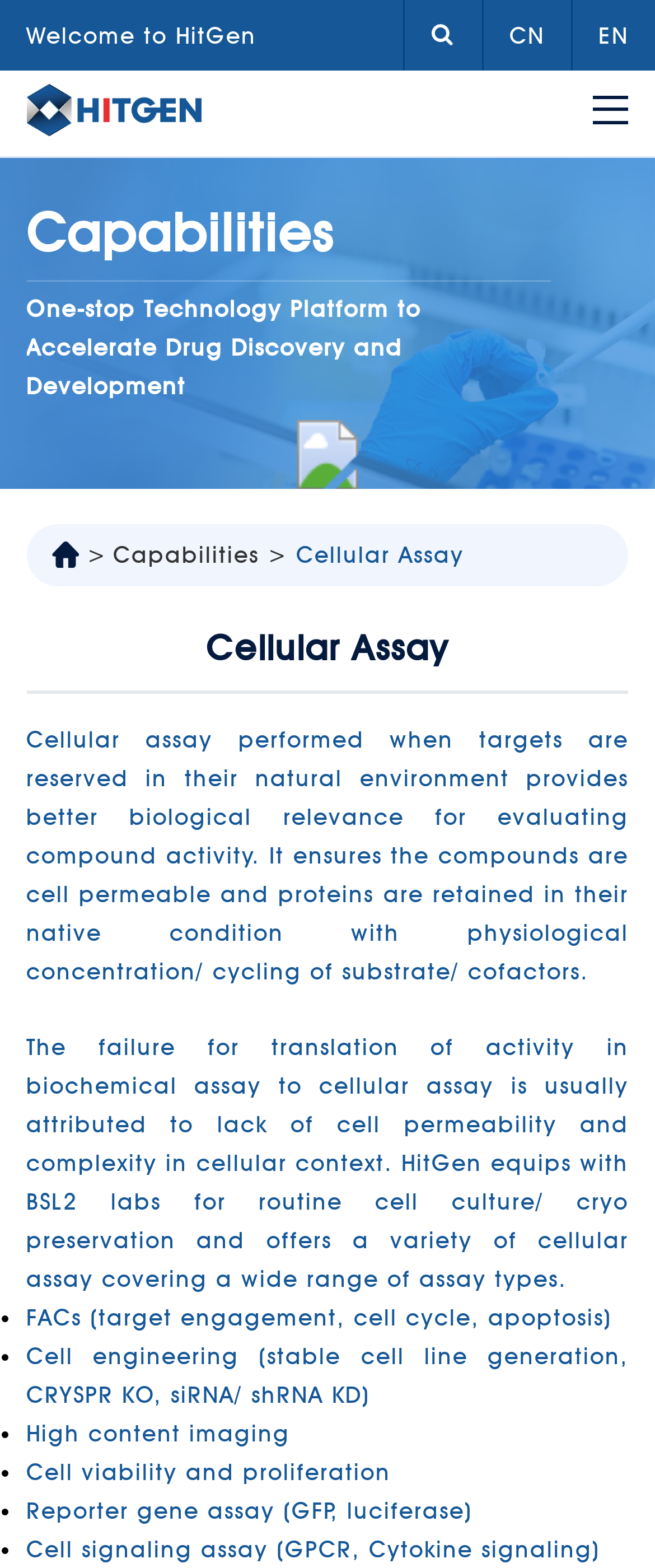Based on the element description "title="成都先导官网"", predict the bounding box coordinates of the UI element.

[0.04, 0.073, 0.307, 0.09]